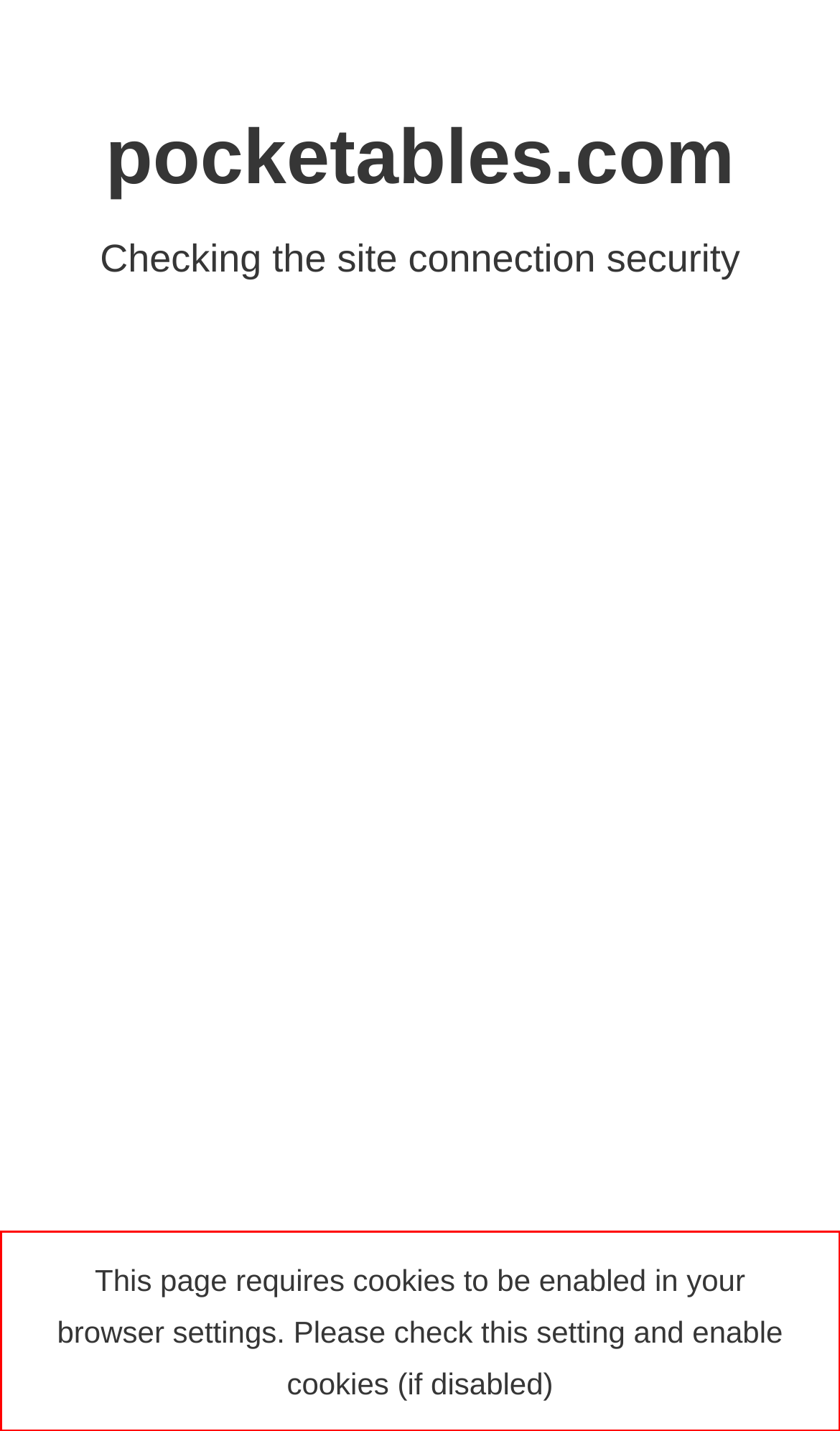You have a screenshot with a red rectangle around a UI element. Recognize and extract the text within this red bounding box using OCR.

This page requires cookies to be enabled in your browser settings. Please check this setting and enable cookies (if disabled)